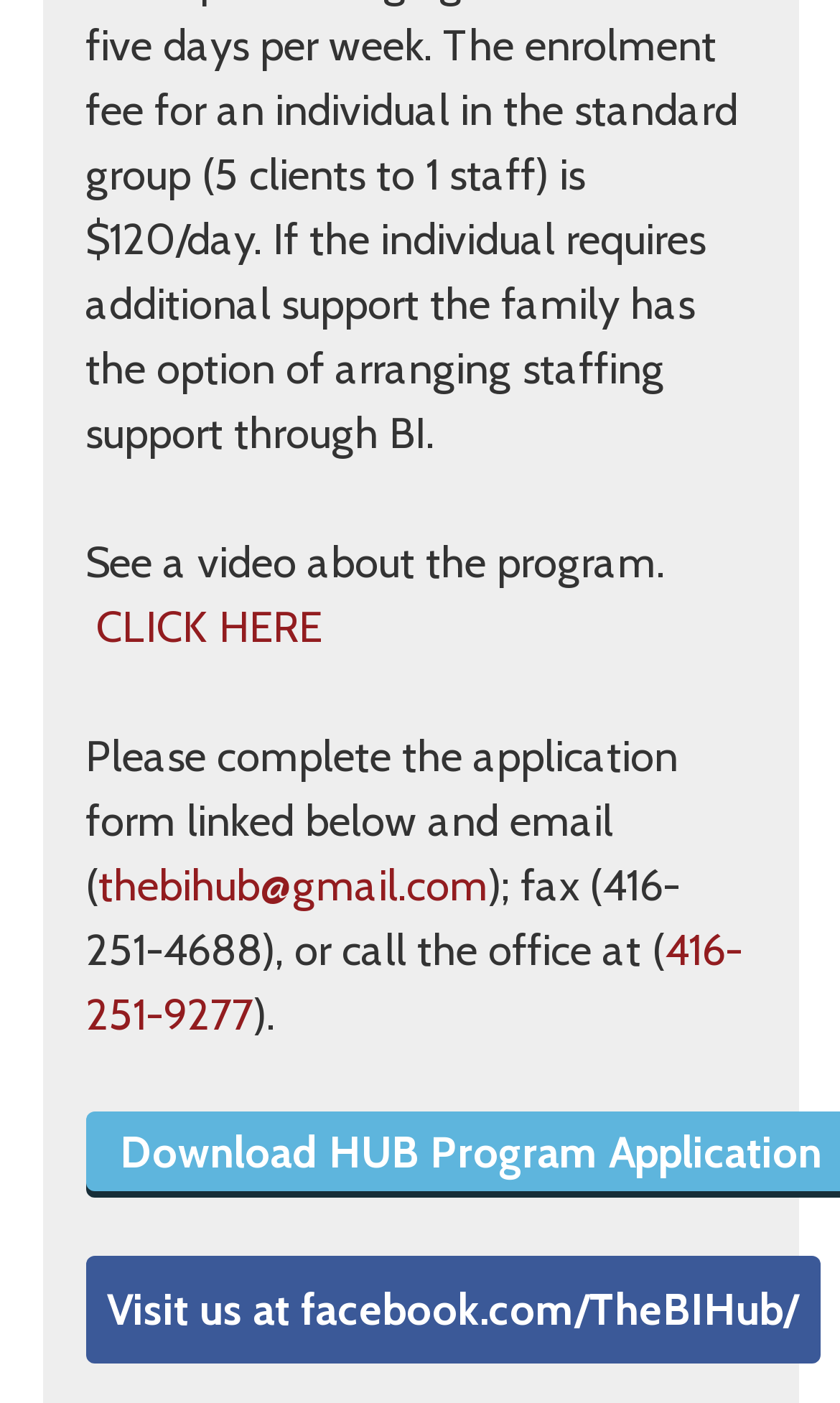Given the element description: "Visit us at facebook.com/TheBIHub/", predict the bounding box coordinates of this UI element. The coordinates must be four float numbers between 0 and 1, given as [left, top, right, bottom].

[0.101, 0.896, 0.976, 0.972]